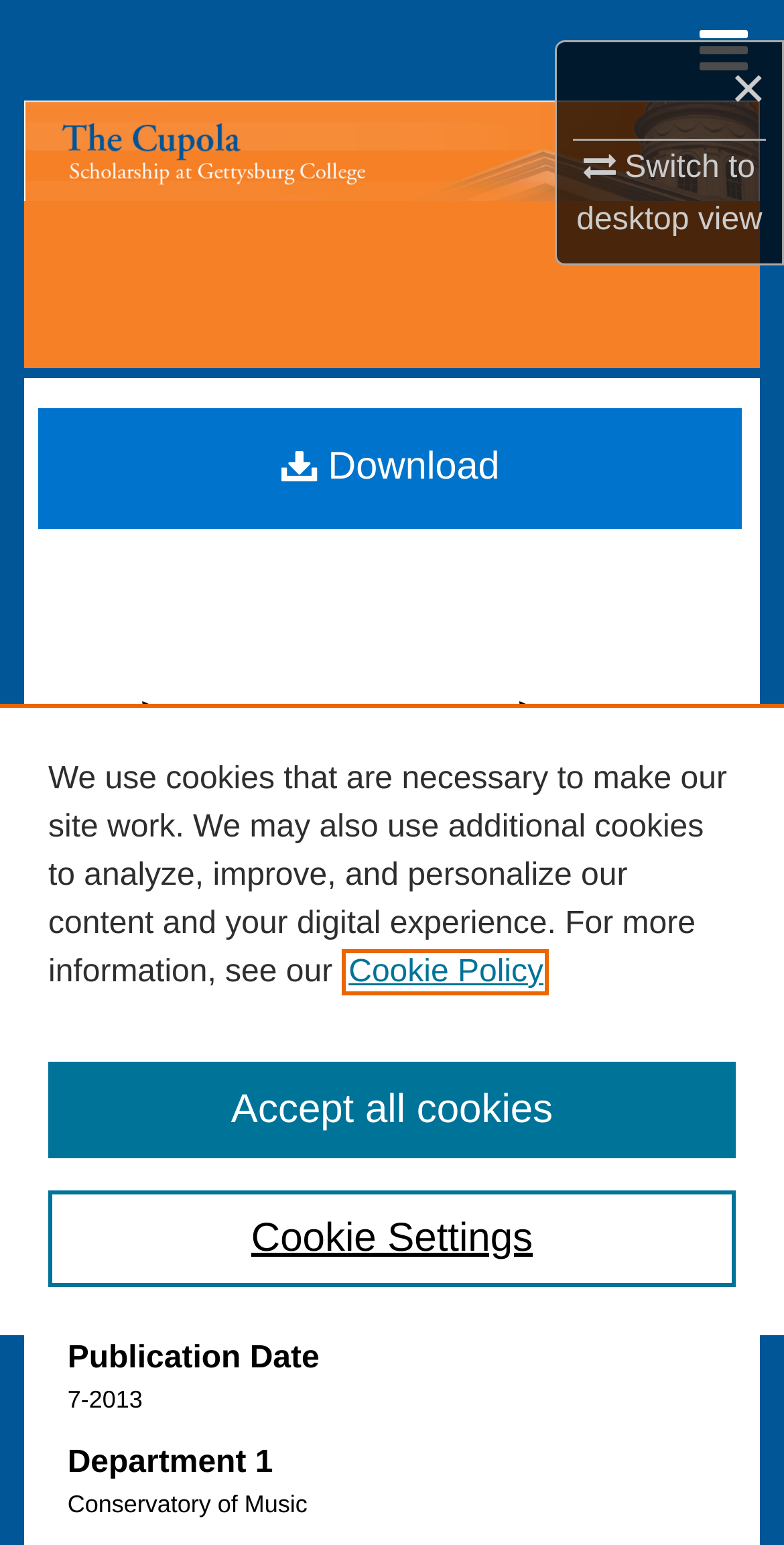Please identify the bounding box coordinates of the element that needs to be clicked to execute the following command: "Switch to desktop view". Provide the bounding box using four float numbers between 0 and 1, formatted as [left, top, right, bottom].

[0.735, 0.093, 0.972, 0.154]